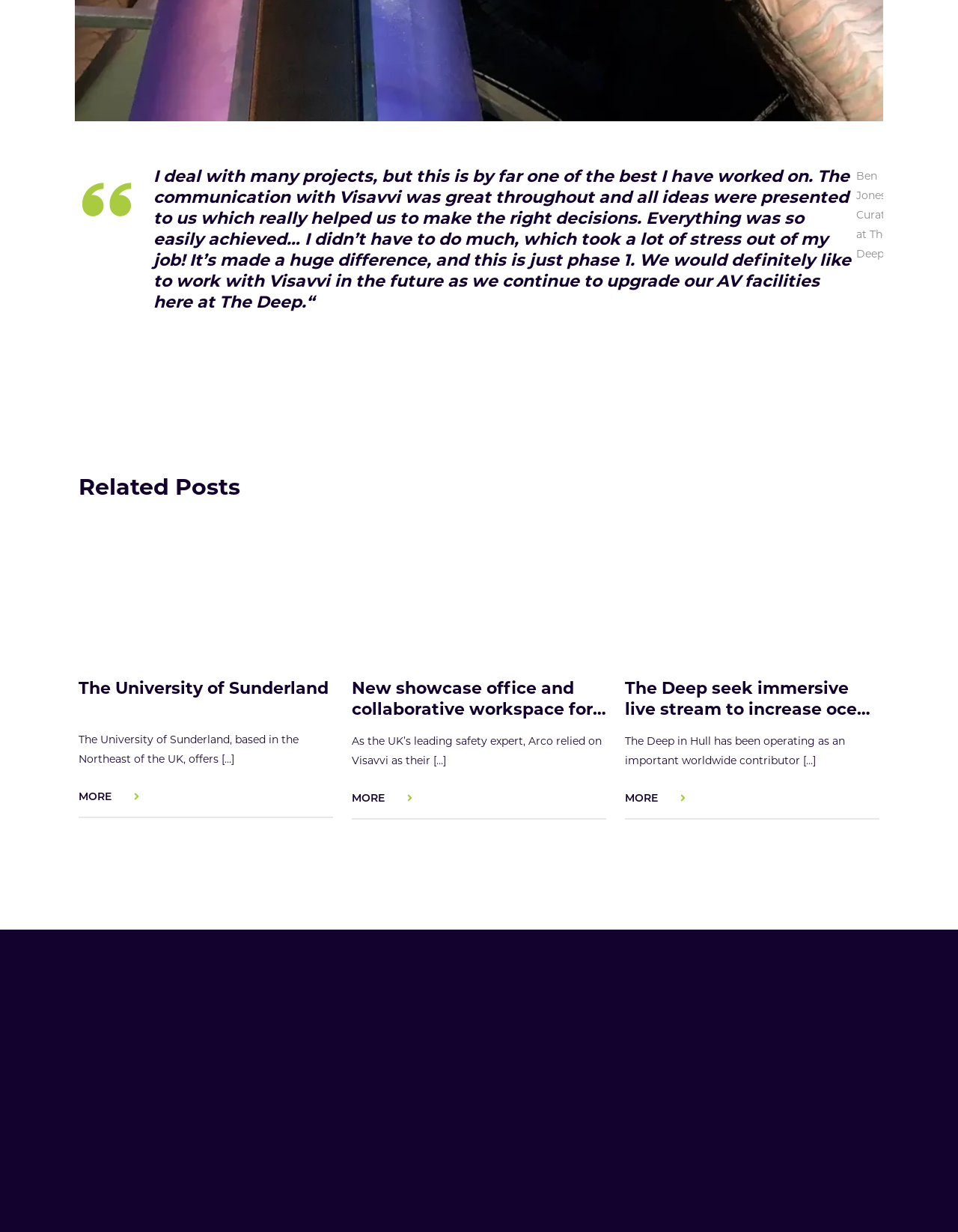Identify and provide the bounding box coordinates of the UI element described: "Facebook". The coordinates should be formatted as [left, top, right, bottom], with each number being a float between 0 and 1.

[0.062, 0.932, 0.086, 0.95]